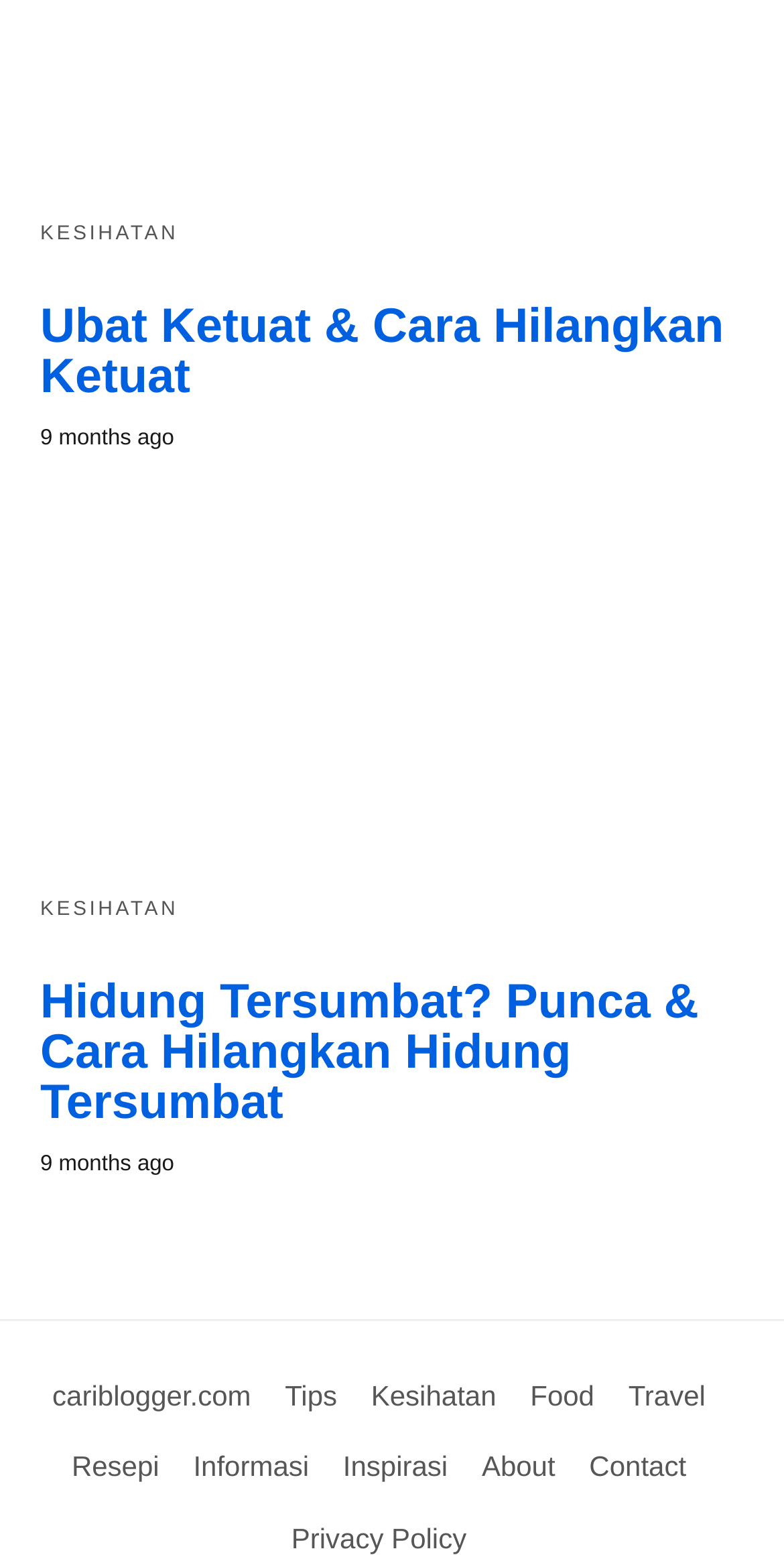Please determine the bounding box coordinates for the UI element described as: "About".

[0.614, 0.93, 0.708, 0.951]